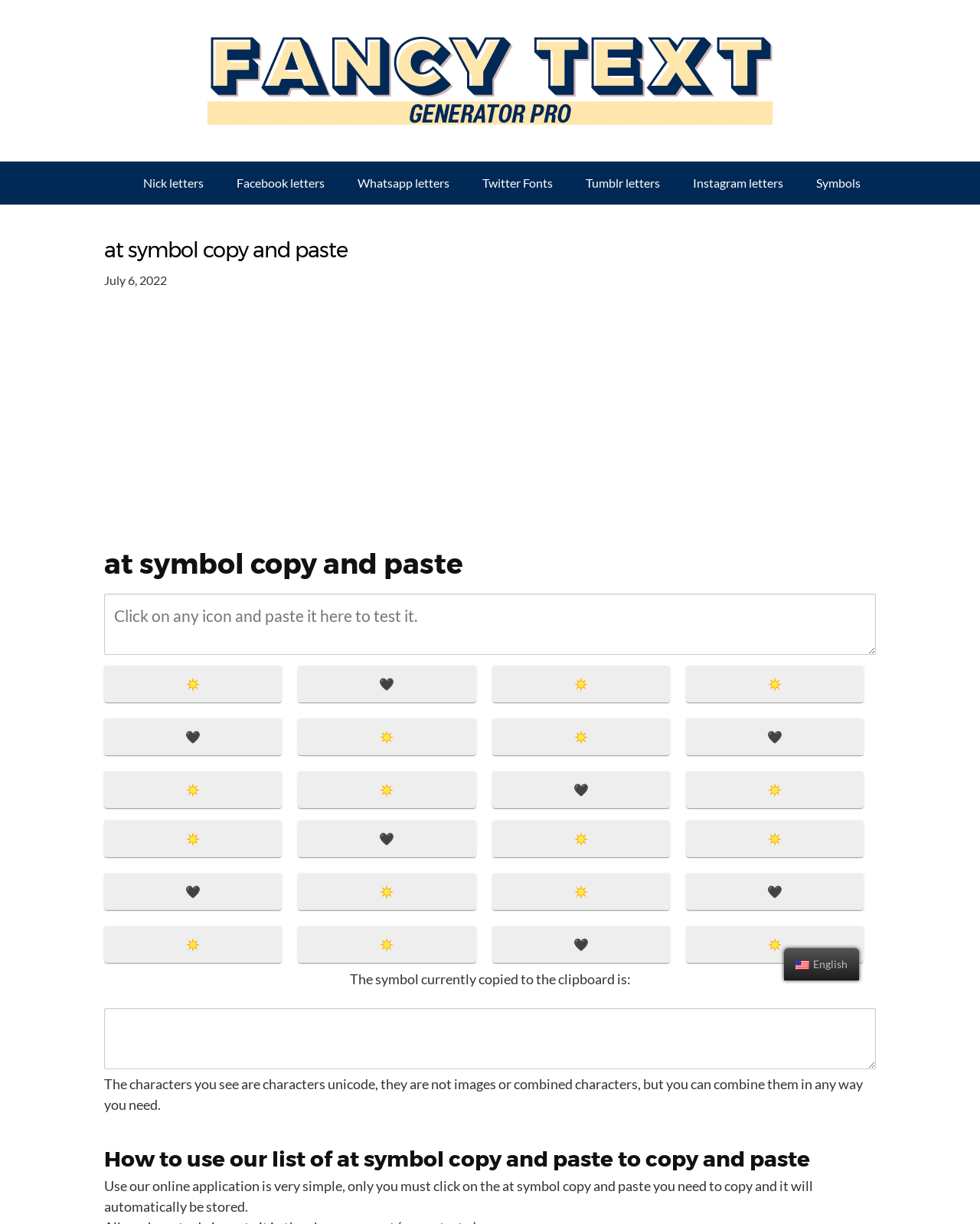Identify the bounding box coordinates of the area you need to click to perform the following instruction: "Click on the '☀️' button".

[0.106, 0.544, 0.288, 0.574]